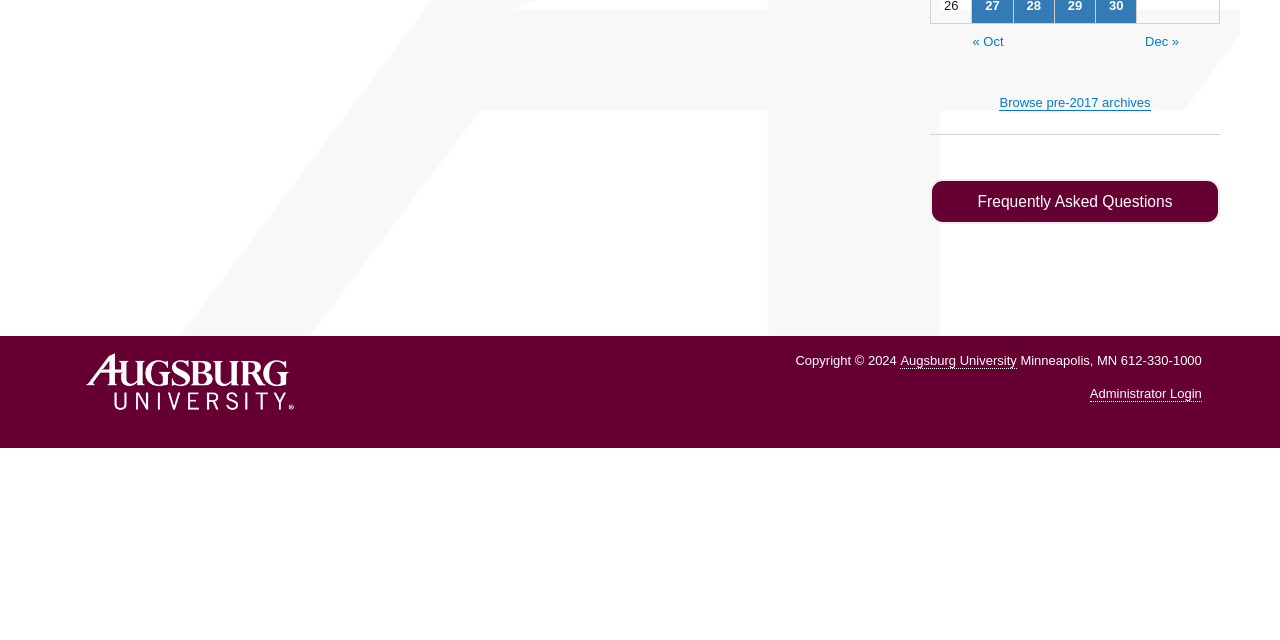Using the description: "Dec »", determine the UI element's bounding box coordinates. Ensure the coordinates are in the format of four float numbers between 0 and 1, i.e., [left, top, right, bottom].

[0.895, 0.053, 0.921, 0.077]